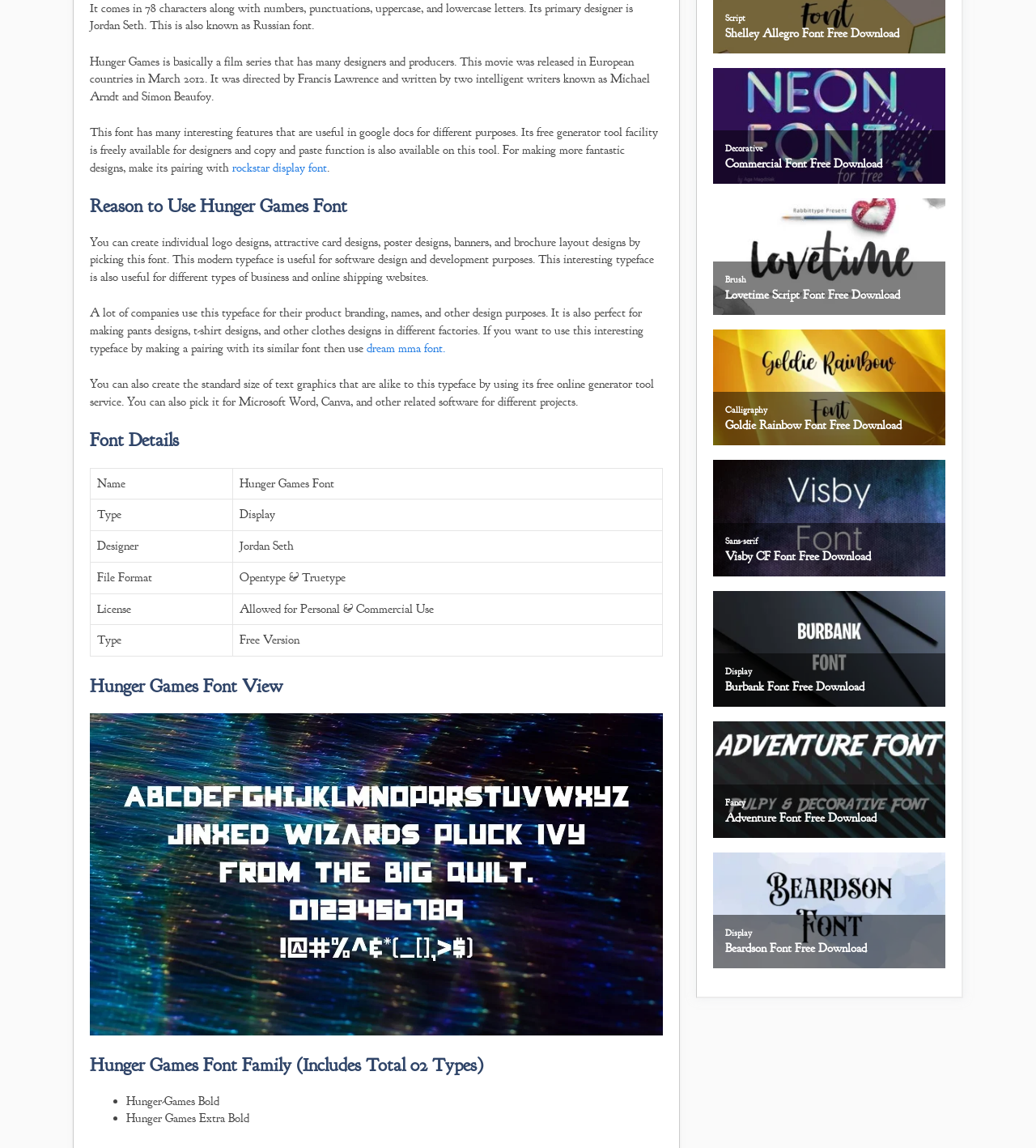Predict the bounding box of the UI element based on this description: "parent_node: Sans-serif".

[0.688, 0.401, 0.912, 0.502]